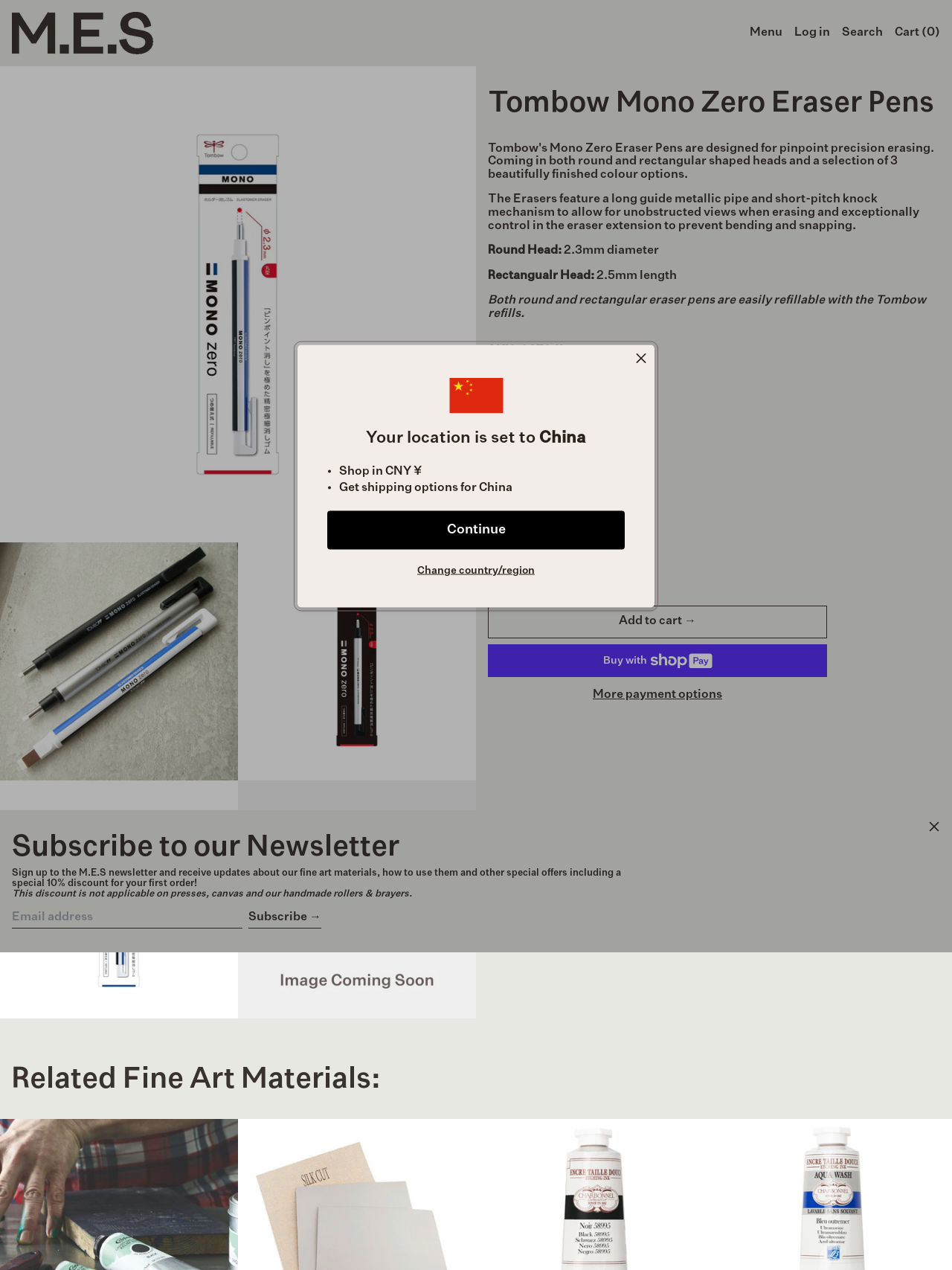Please specify the bounding box coordinates of the clickable section necessary to execute the following command: "Search for products".

[0.884, 0.016, 0.927, 0.036]